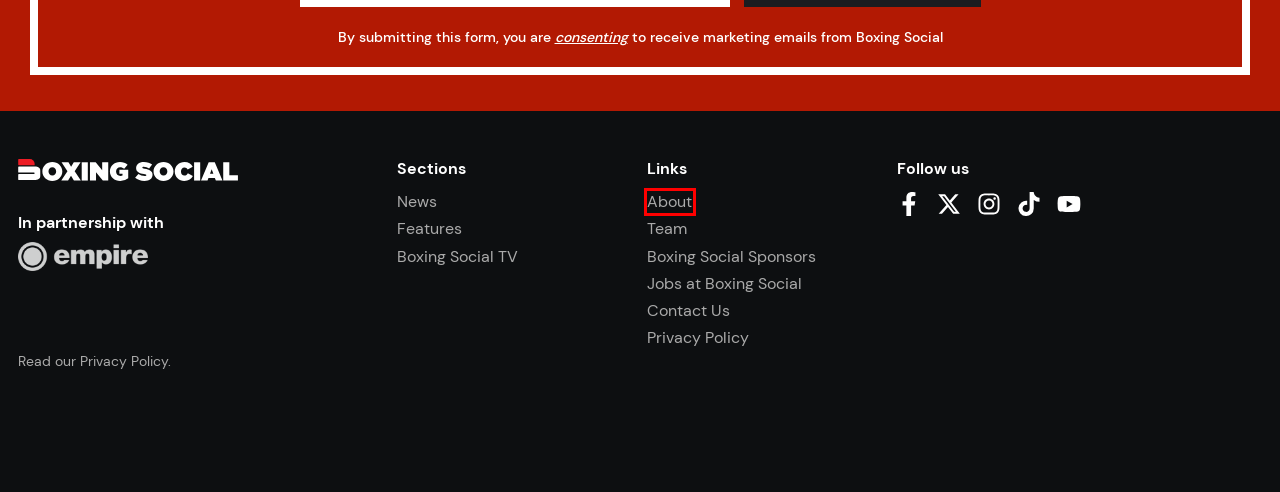A screenshot of a webpage is given with a red bounding box around a UI element. Choose the description that best matches the new webpage shown after clicking the element within the red bounding box. Here are the candidates:
A. Sponsors - Boxing Social
B. Privacy Policy – Boxing Social
C. Contact Boxing Social
D. Jobs in Boxing Media – Work For Boxing Social
E. Email Marketing Privacy Policy – Boxing Social
F. HOME - Boxing Social TV
G. About Boxing Social
H. Boxing Social Team

G